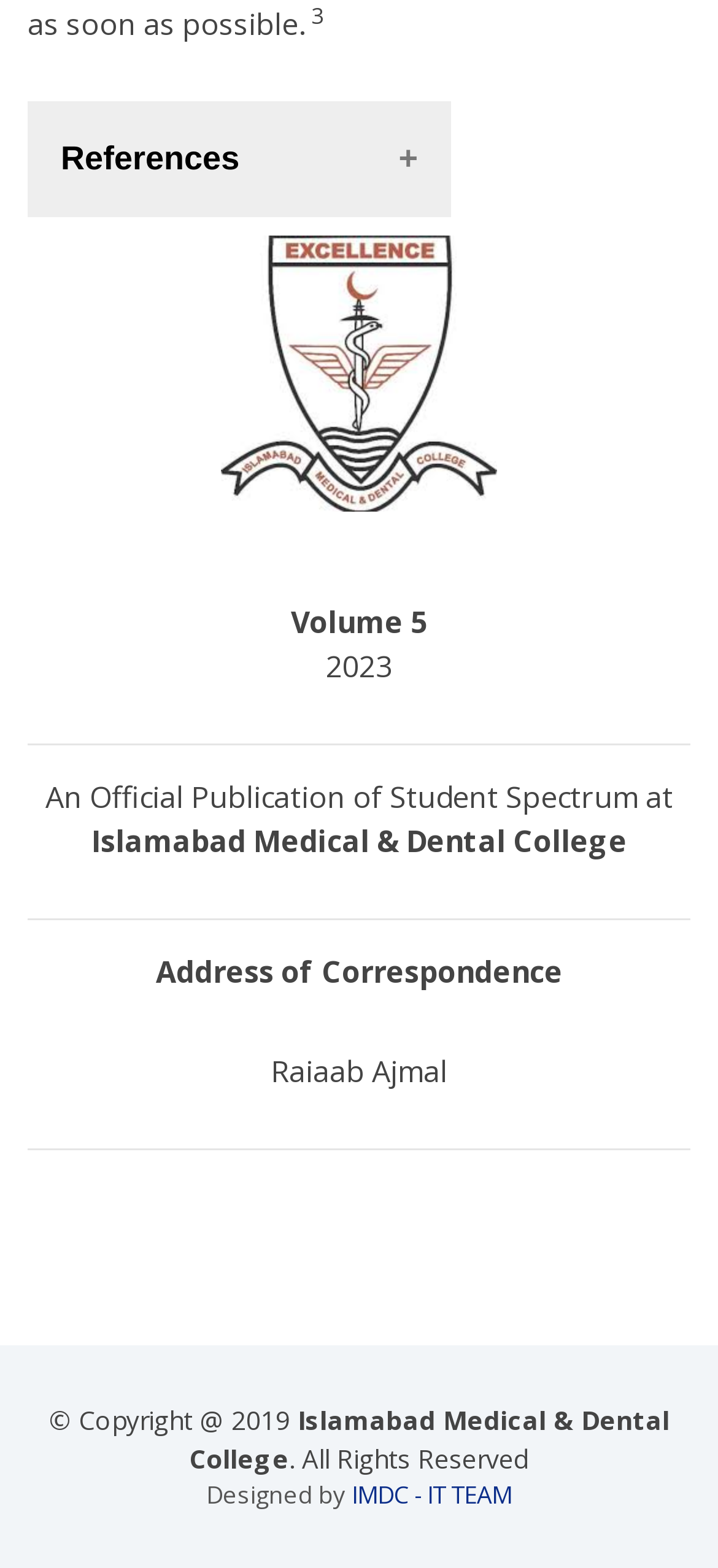What is the volume number?
Look at the screenshot and give a one-word or phrase answer.

5